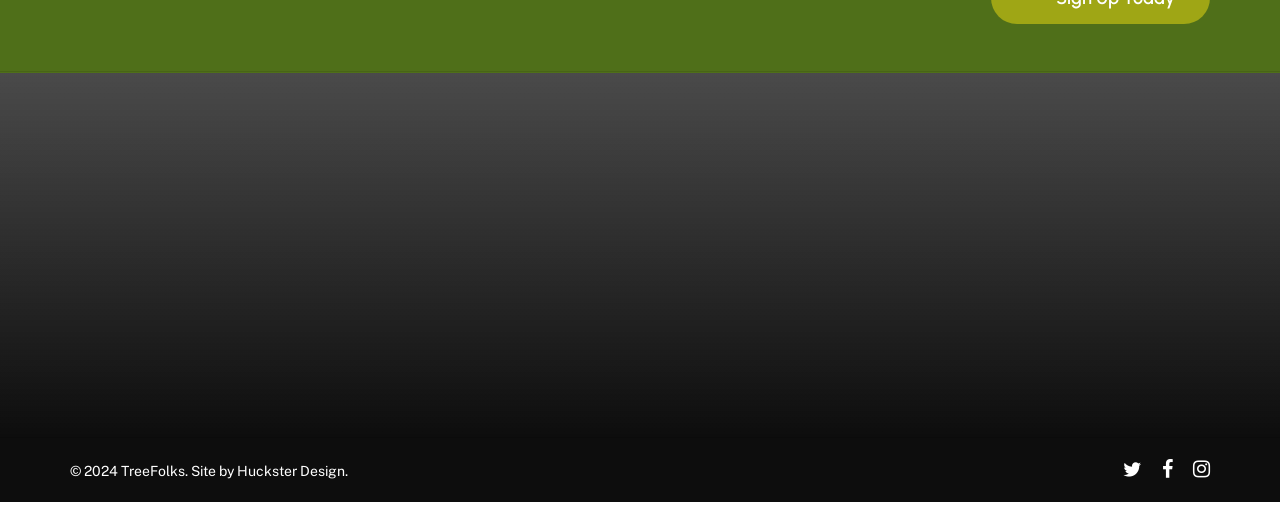Please identify the bounding box coordinates of the element's region that should be clicked to execute the following instruction: "Donate to TreeFolks". The bounding box coordinates must be four float numbers between 0 and 1, i.e., [left, top, right, bottom].

[0.752, 0.62, 0.879, 0.69]